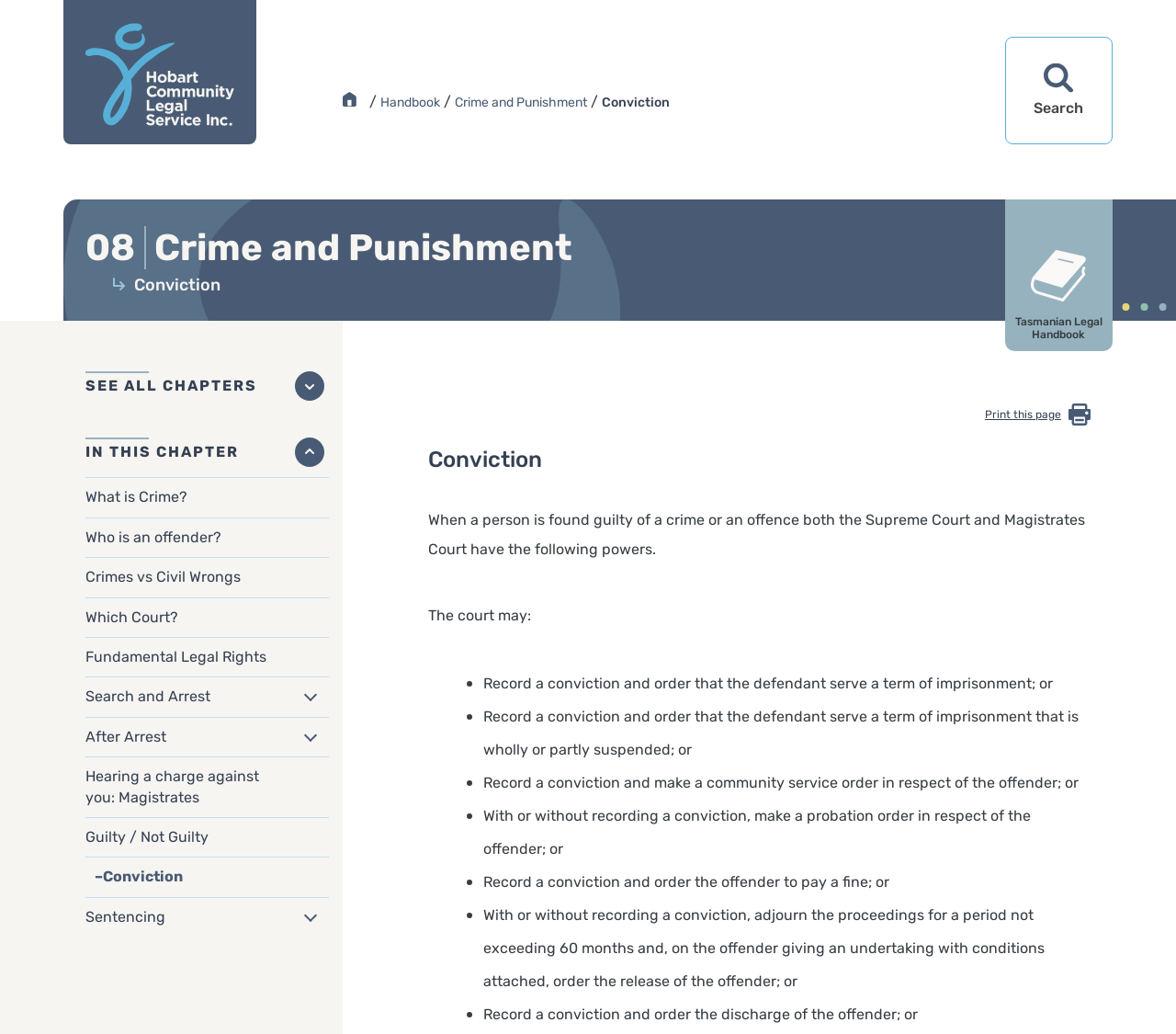Is there a search function on the webpage?
Based on the content of the image, thoroughly explain and answer the question.

I found the answer by looking at the top-right corner of the webpage, where there is a link with the text 'Search'. This suggests that there is a search function on the webpage.